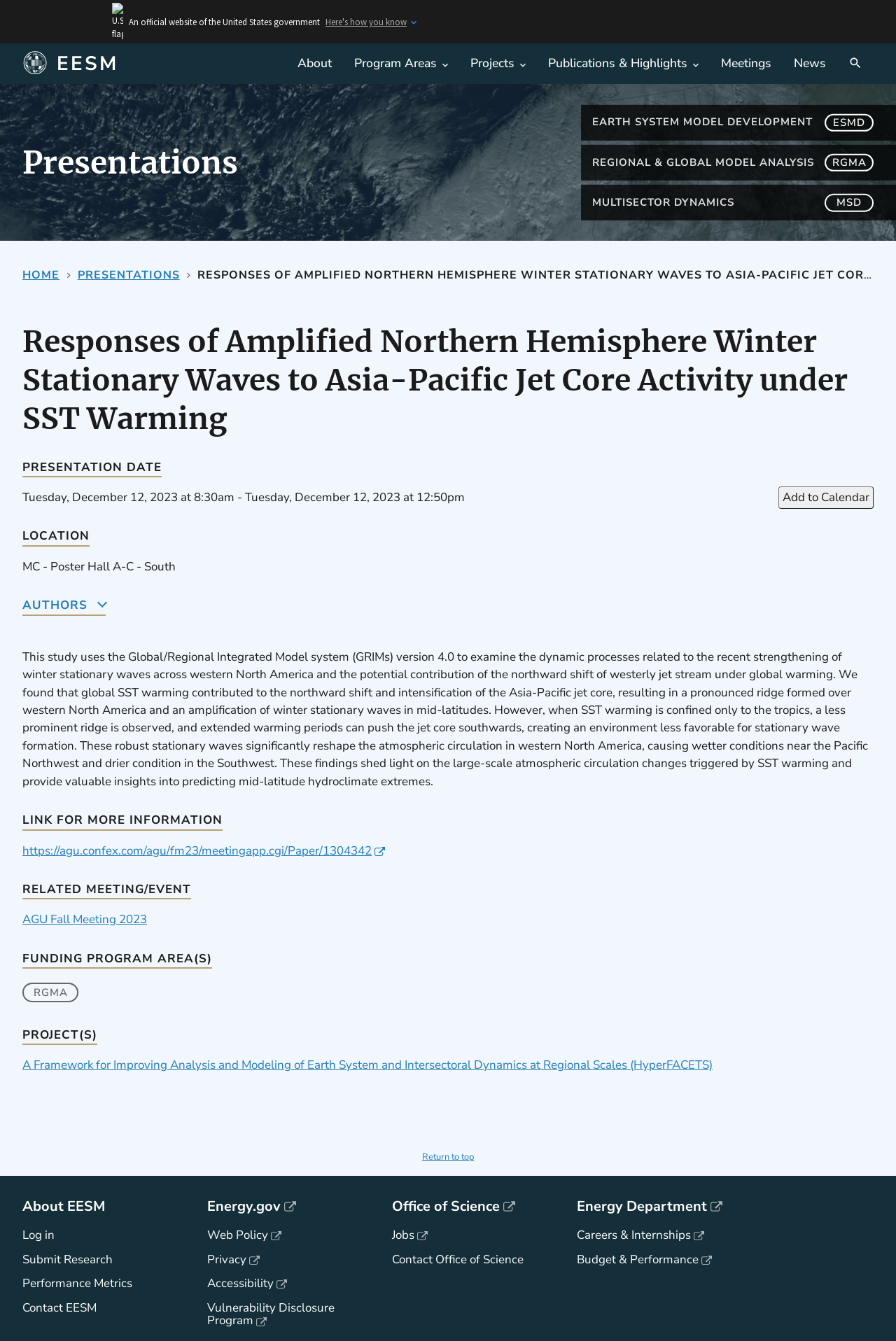What is the name of the research project?
Provide an in-depth answer to the question, covering all aspects.

I found the answer by looking at the 'PROJECT(S)' section, which lists 'A Framework for Improving Analysis and Modeling of Earth System and Intersectoral Dynamics at Regional Scales (HyperFACETS)' as the related project.